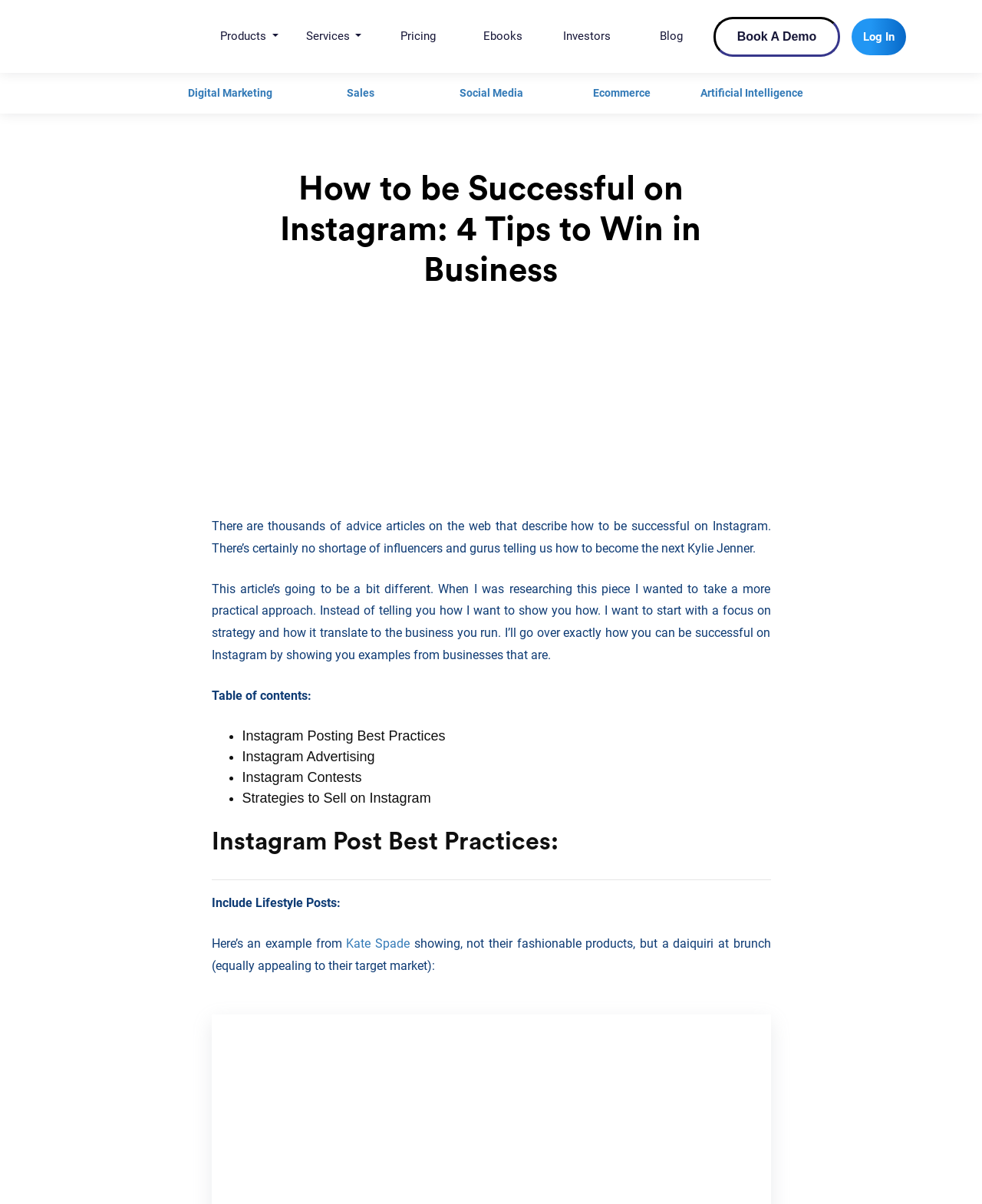Please specify the bounding box coordinates of the area that should be clicked to accomplish the following instruction: "Click 'Sign up'". The coordinates should consist of four float numbers between 0 and 1, i.e., [left, top, right, bottom].

None